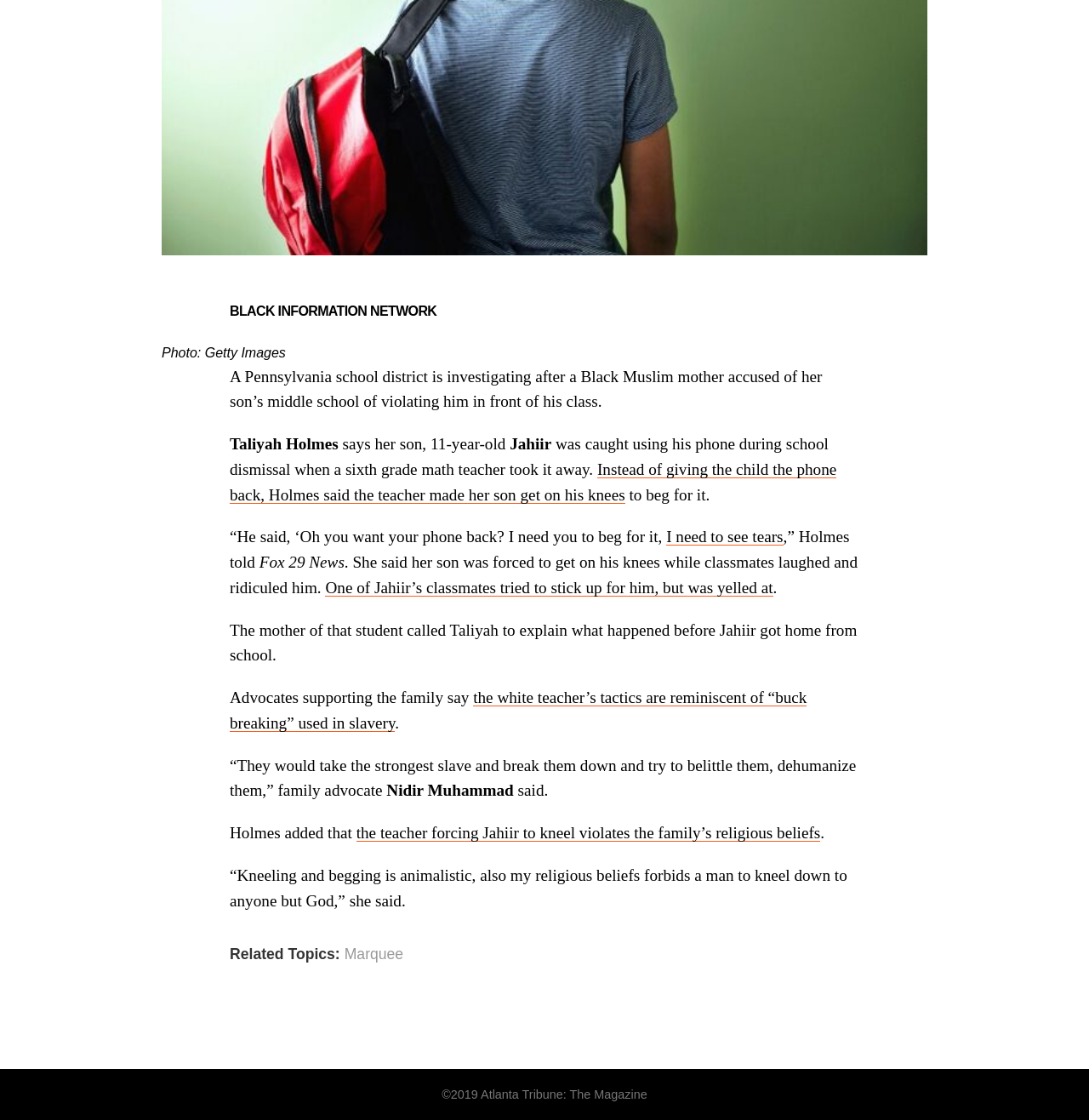Using the description "I need to see tears", locate and provide the bounding box of the UI element.

[0.612, 0.471, 0.719, 0.487]